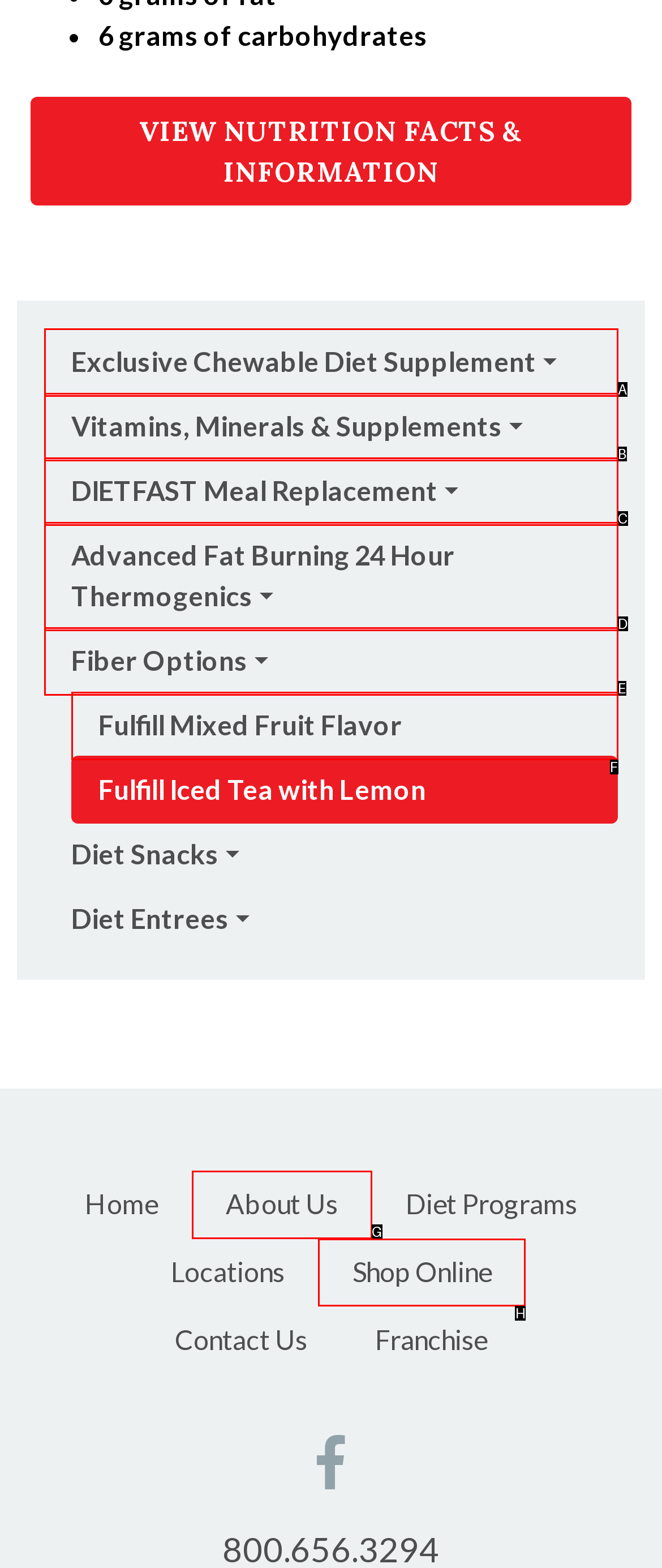Identify the HTML element that should be clicked to accomplish the task: Shop online
Provide the option's letter from the given choices.

H